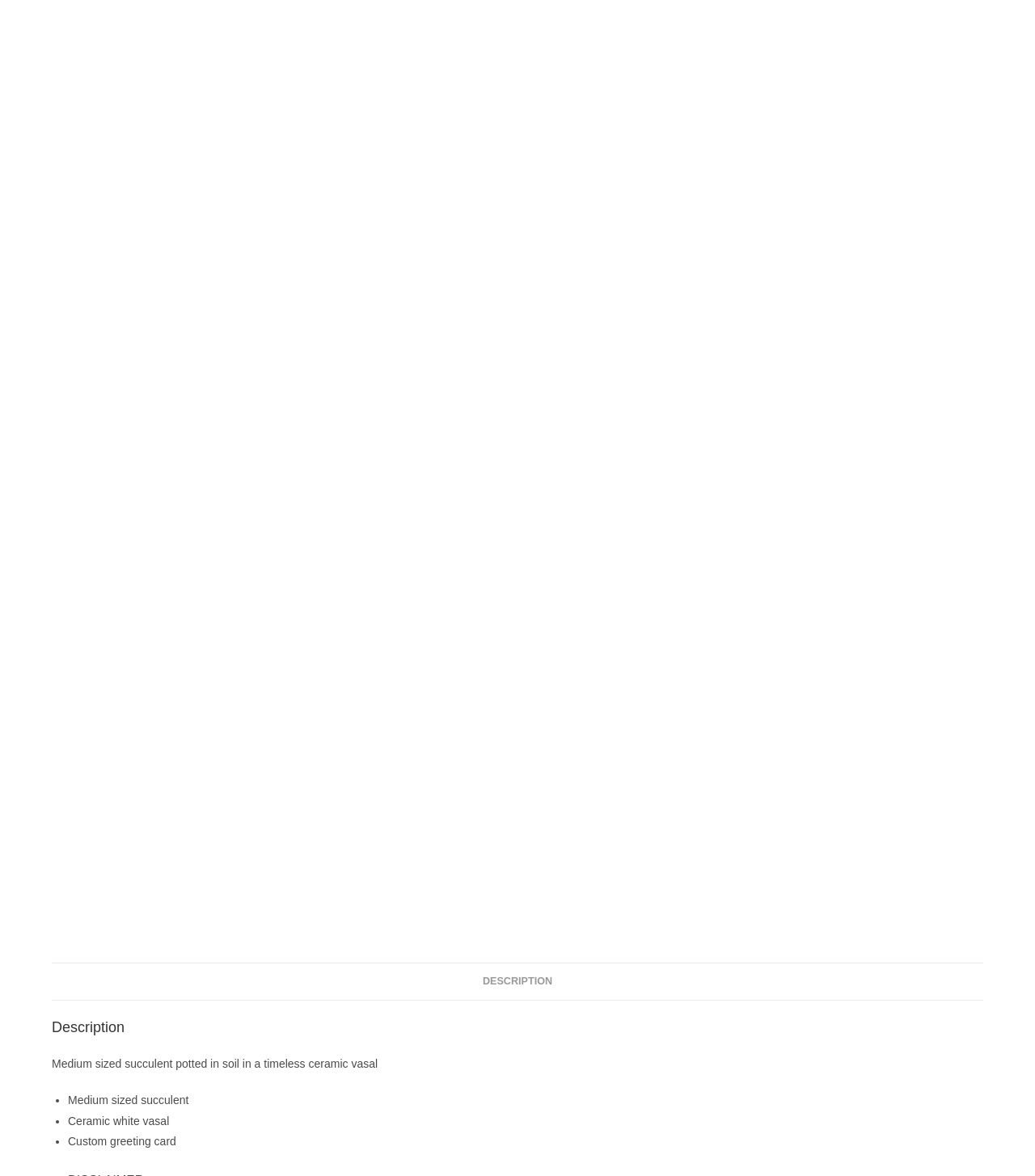Extract the bounding box coordinates of the UI element described: "Description". Provide the coordinates in the format [left, top, right, bottom] with values ranging from 0 to 1.

[0.459, 0.819, 0.541, 0.851]